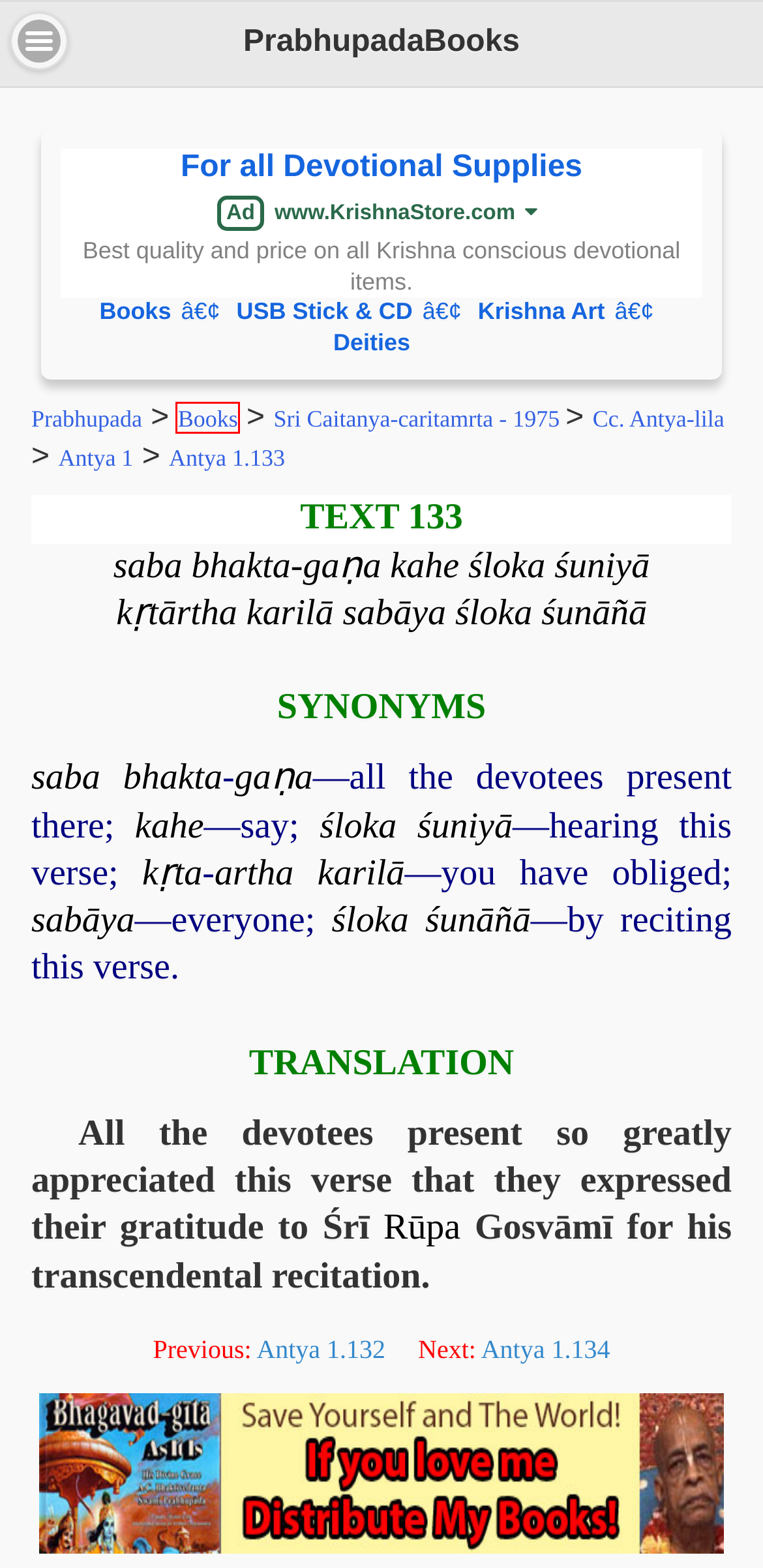Examine the screenshot of a webpage with a red rectangle bounding box. Select the most accurate webpage description that matches the new webpage after clicking the element within the bounding box. Here are the candidates:
A. Antya 1: Srila Rupa Gosvami's Second Meeting With the Lord Sri Caitanya-caritamrta - 1975 Edition
B. Books
C. Antya 1.134 Sri Caitanya-caritamrta - 1975 Edition
D. Krishna Art
E. Hare Krishna MP3 Audio on USB Sticks and CD
F. Deities
G. Antya 1.132 Sri Caitanya-caritamrta - 1975 Edition
H. Sri Caitanya-caritamrta -- A.C. Bhaktivedanta Swami Prabhupada

B